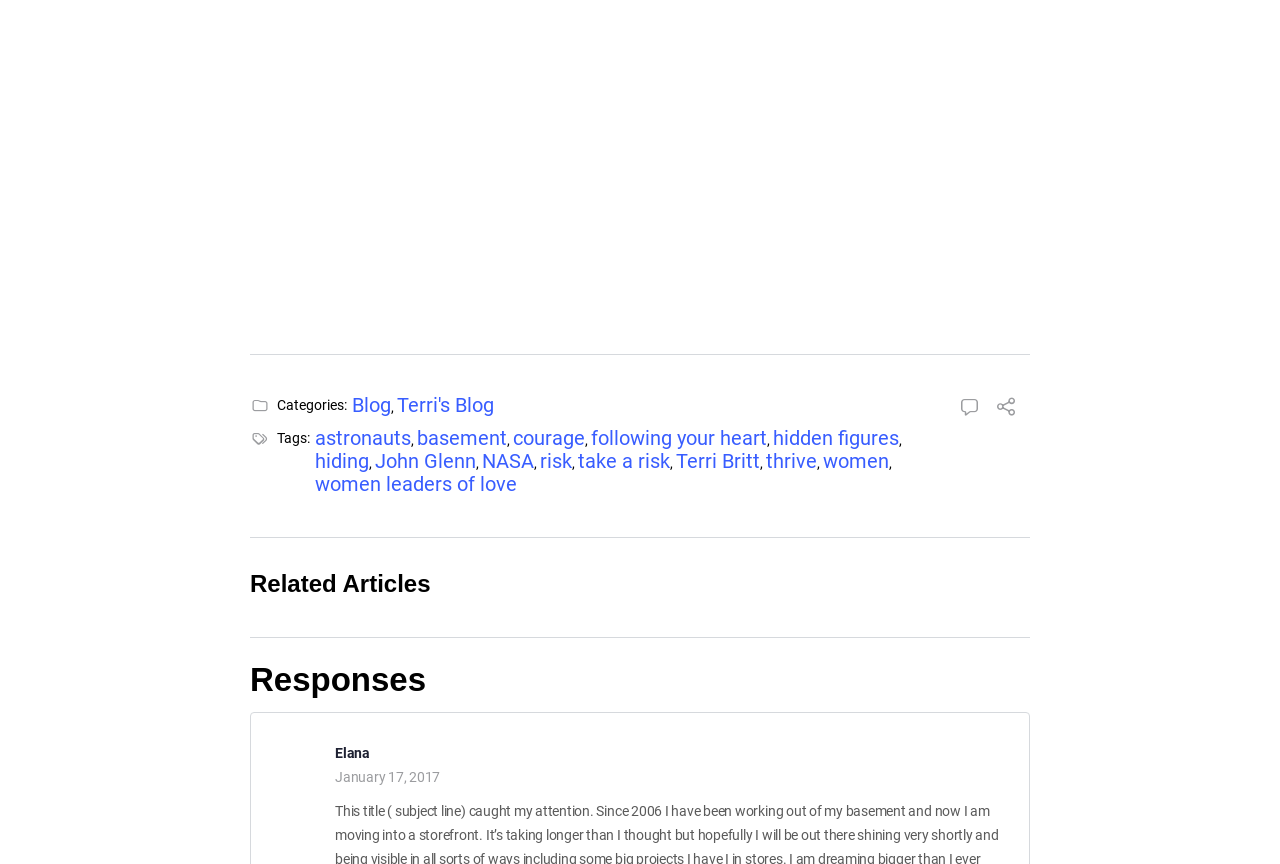Determine the bounding box coordinates of the UI element described below. Use the format (top-left x, top-left y, bottom-right x, bottom-right y) with floating point numbers between 0 and 1: Elana

[0.262, 0.862, 0.289, 0.881]